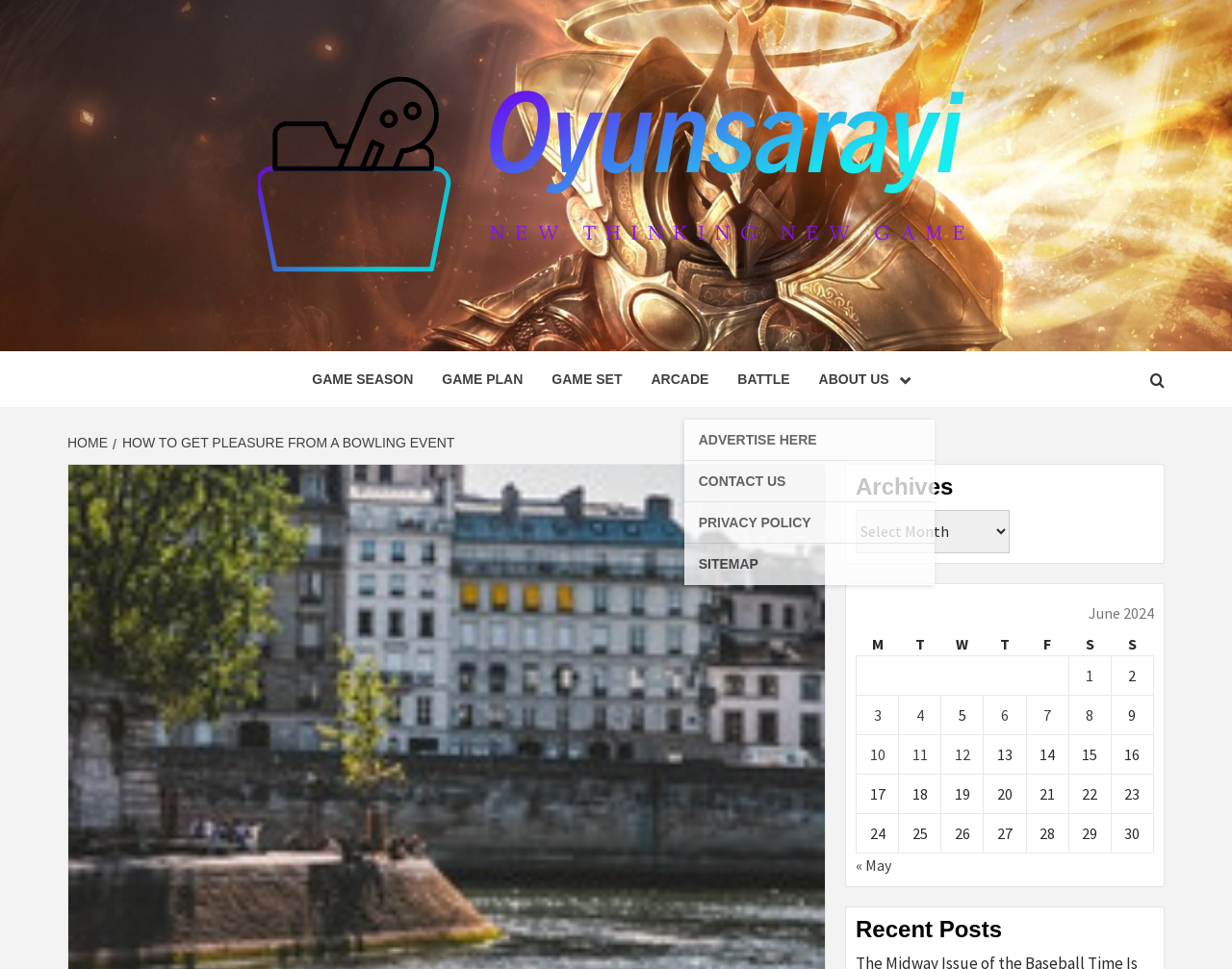What is the purpose of the 'Previous and next months' navigation?
Using the details from the image, give an elaborate explanation to answer the question.

The purpose of the 'Previous and next months' navigation can be inferred from its location and content, which suggests that it allows users to navigate to previous or next months, in this case, May.